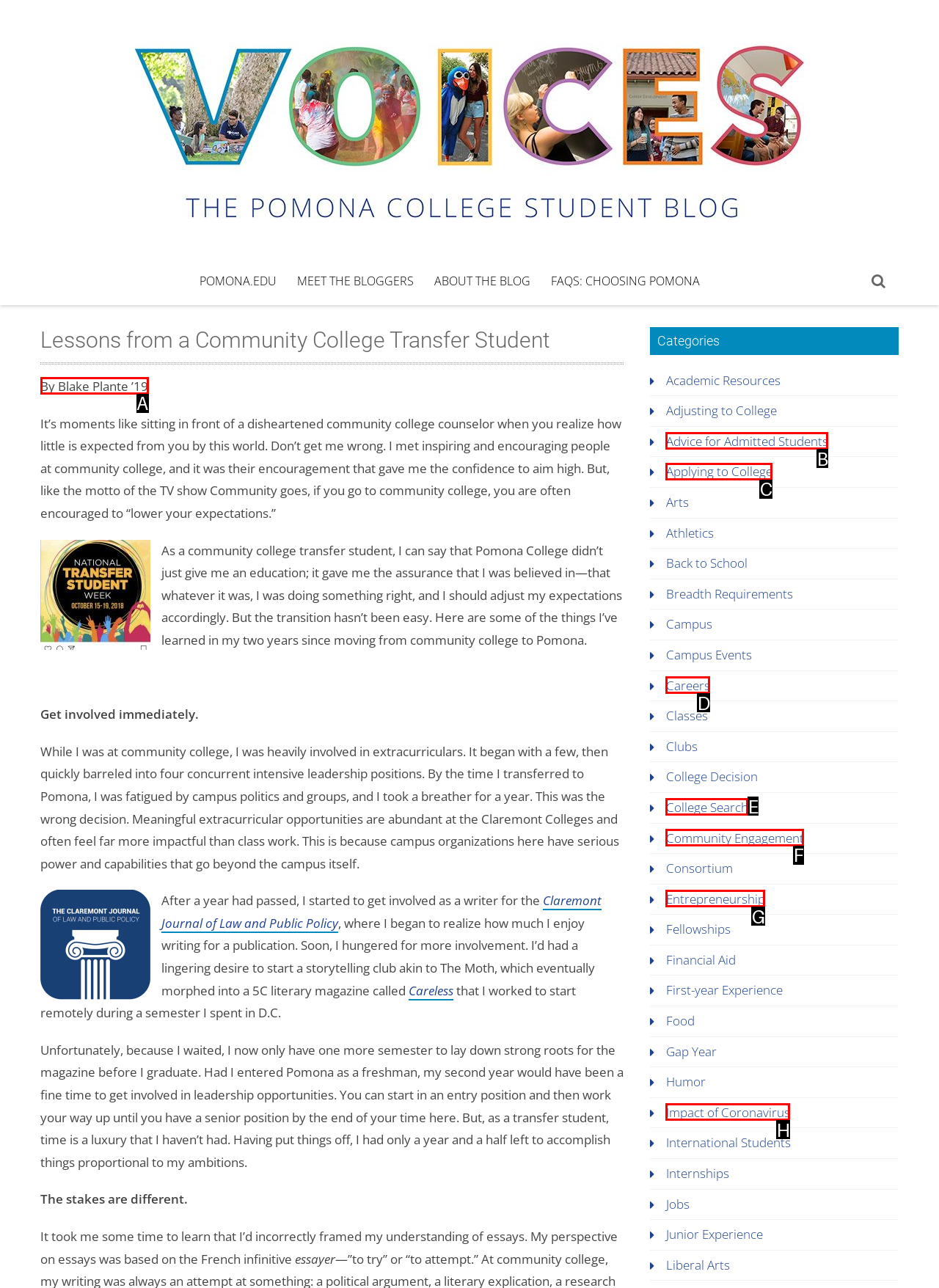To complete the task: Try Shopify now, select the appropriate UI element to click. Respond with the letter of the correct option from the given choices.

None